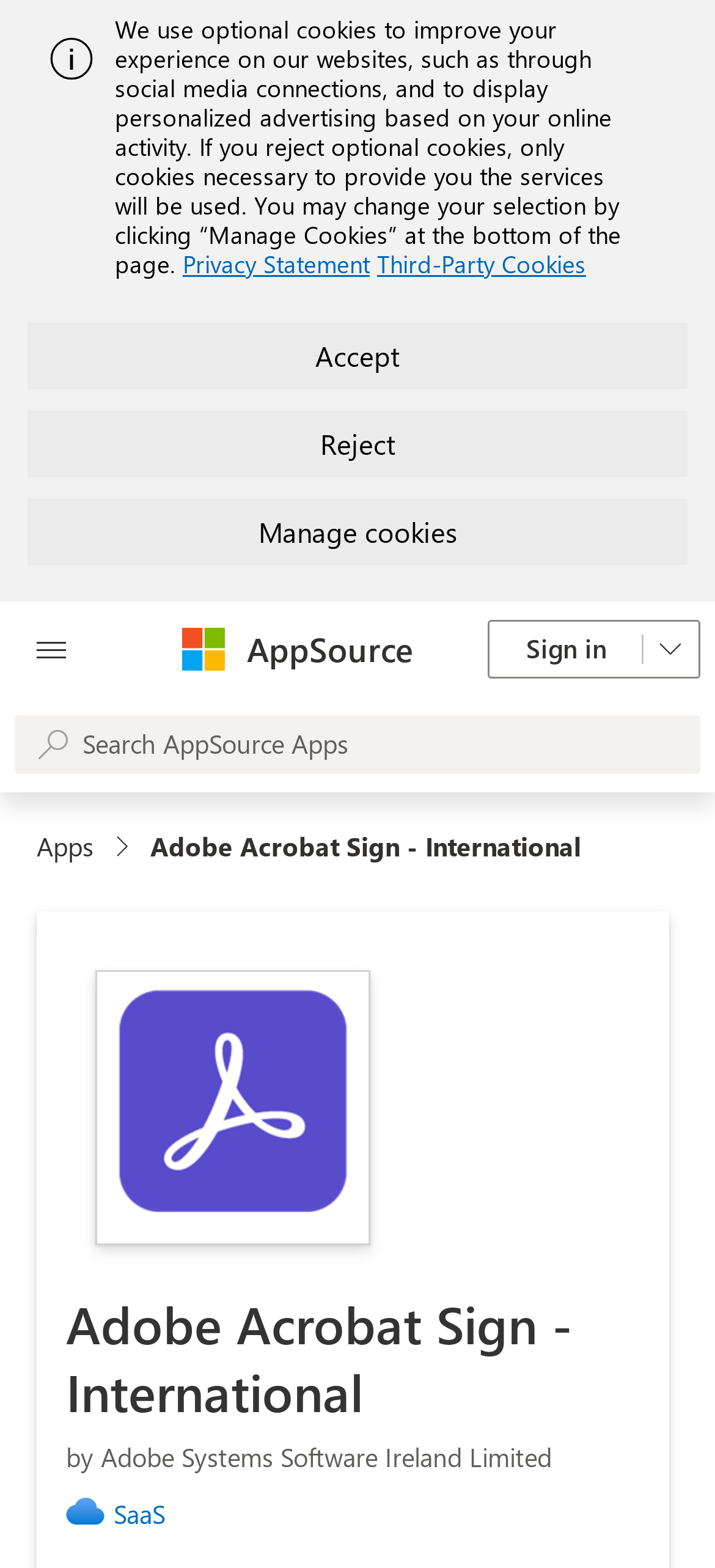What is the purpose of the 'Manage cookies' button?
Observe the image and answer the question with a one-word or short phrase response.

To change cookie settings